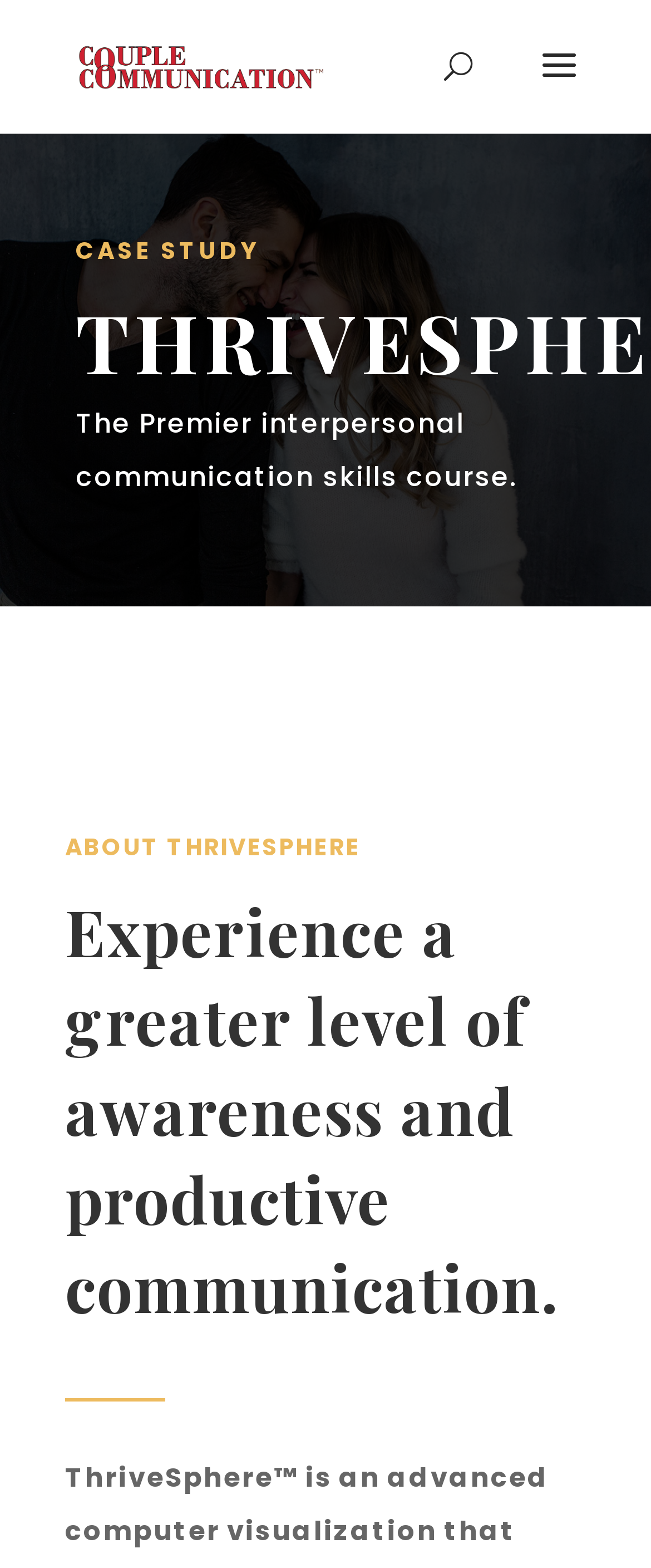Using the provided element description: "alt="Couple Communication"", determine the bounding box coordinates of the corresponding UI element in the screenshot.

[0.11, 0.031, 0.51, 0.051]